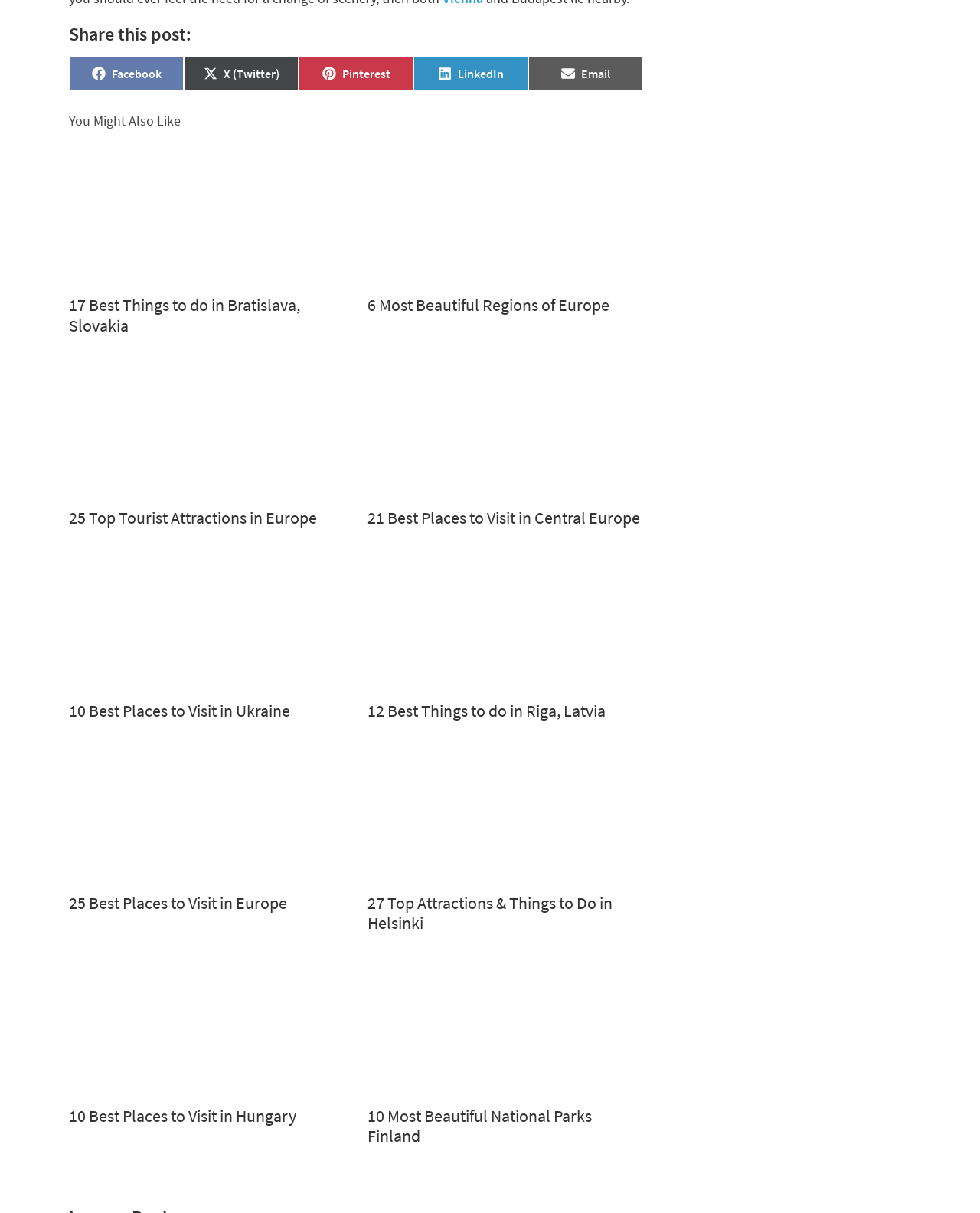Using the provided description Share on X (Twitter), find the bounding box coordinates for the UI element. Provide the coordinates in (top-left x, top-left y, bottom-right x, bottom-right y) format, ensuring all values are between 0 and 1.

[0.188, 0.047, 0.305, 0.075]